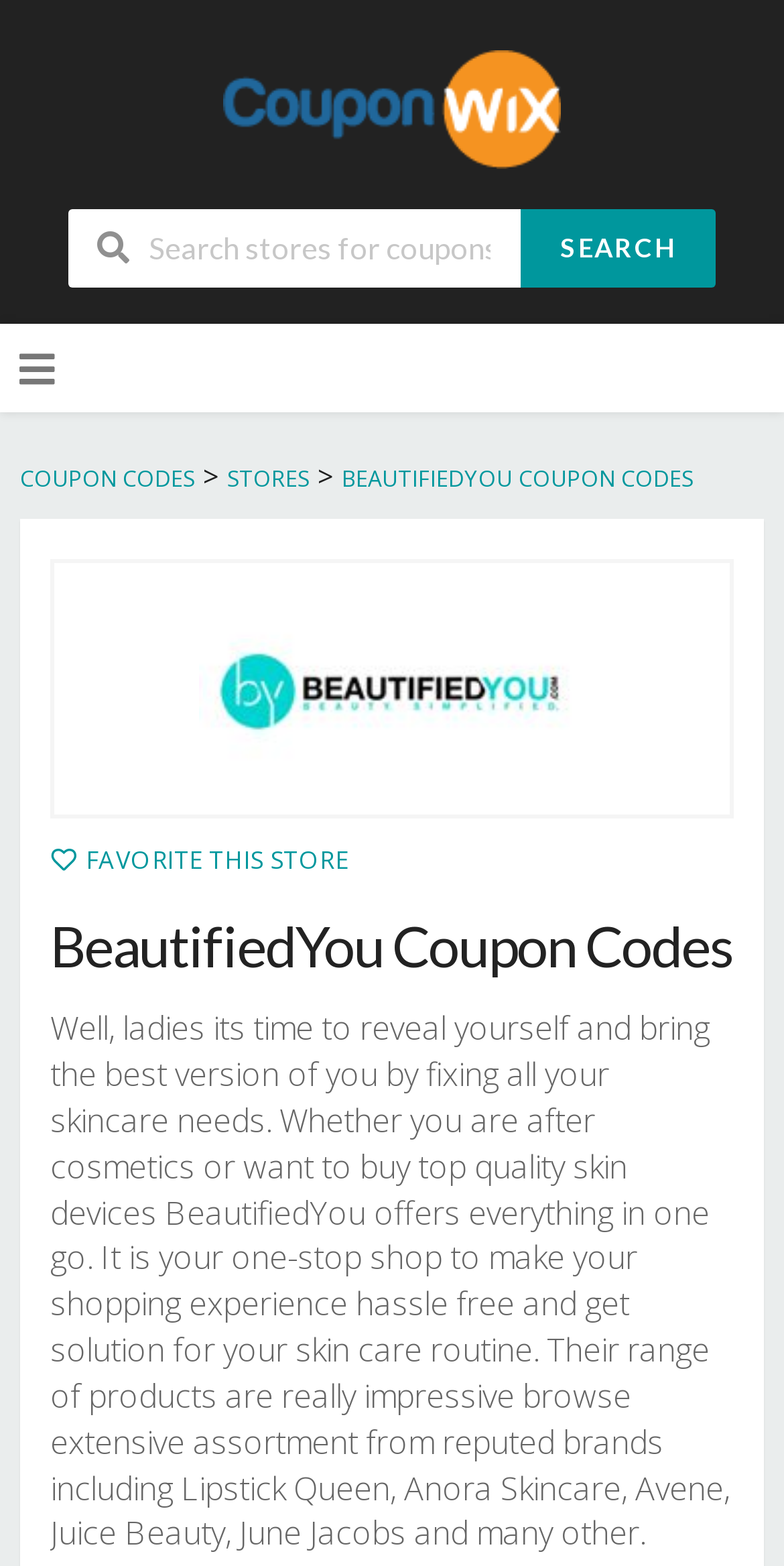What is the purpose of the search box?
Give a detailed explanation using the information visible in the image.

The search box is located at the top of the webpage with a placeholder text 'Search stores for coupons, deals...'. This suggests that the user can input keywords to search for coupons or deals, implying that the purpose of the search box is to facilitate searching for coupons.